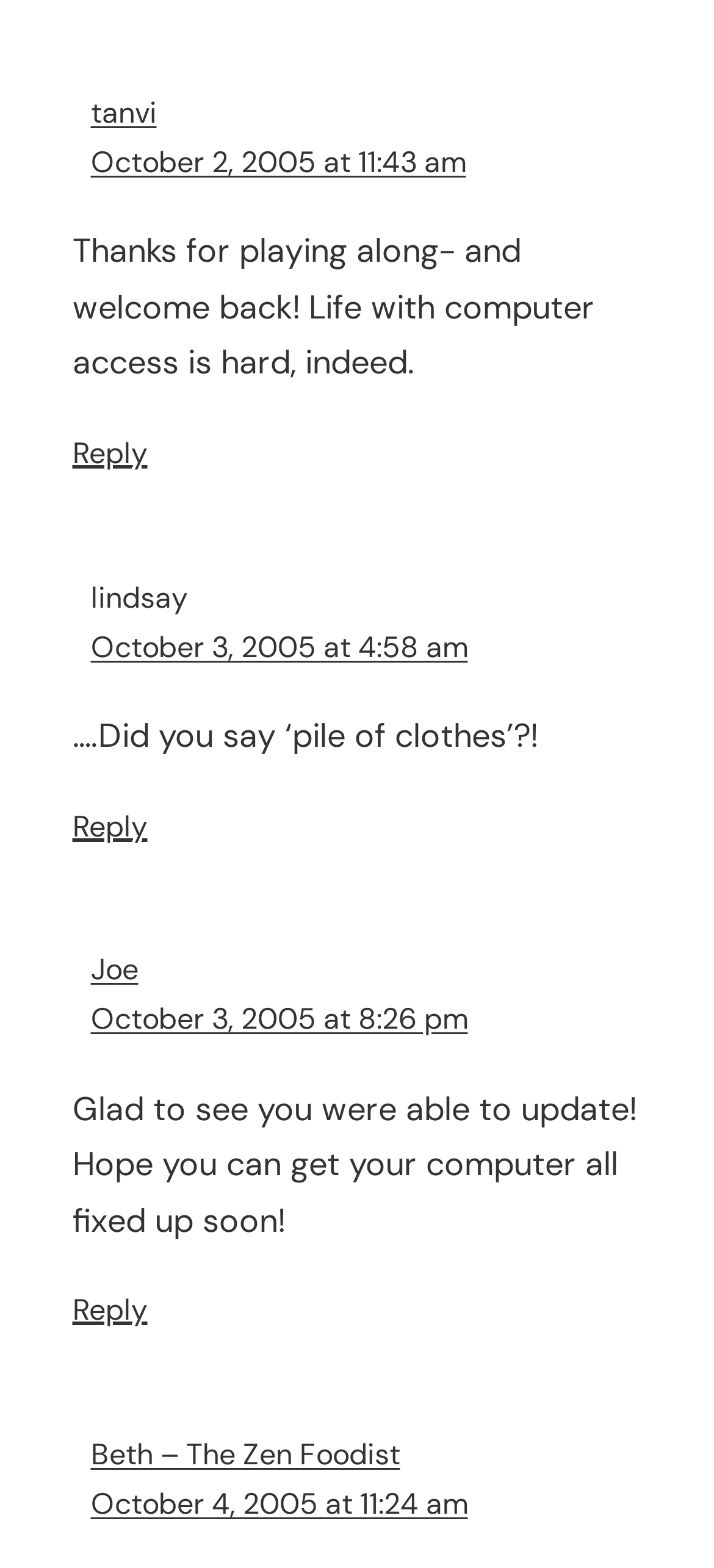Indicate the bounding box coordinates of the clickable region to achieve the following instruction: "Reply to Joe."

[0.101, 0.823, 0.206, 0.848]